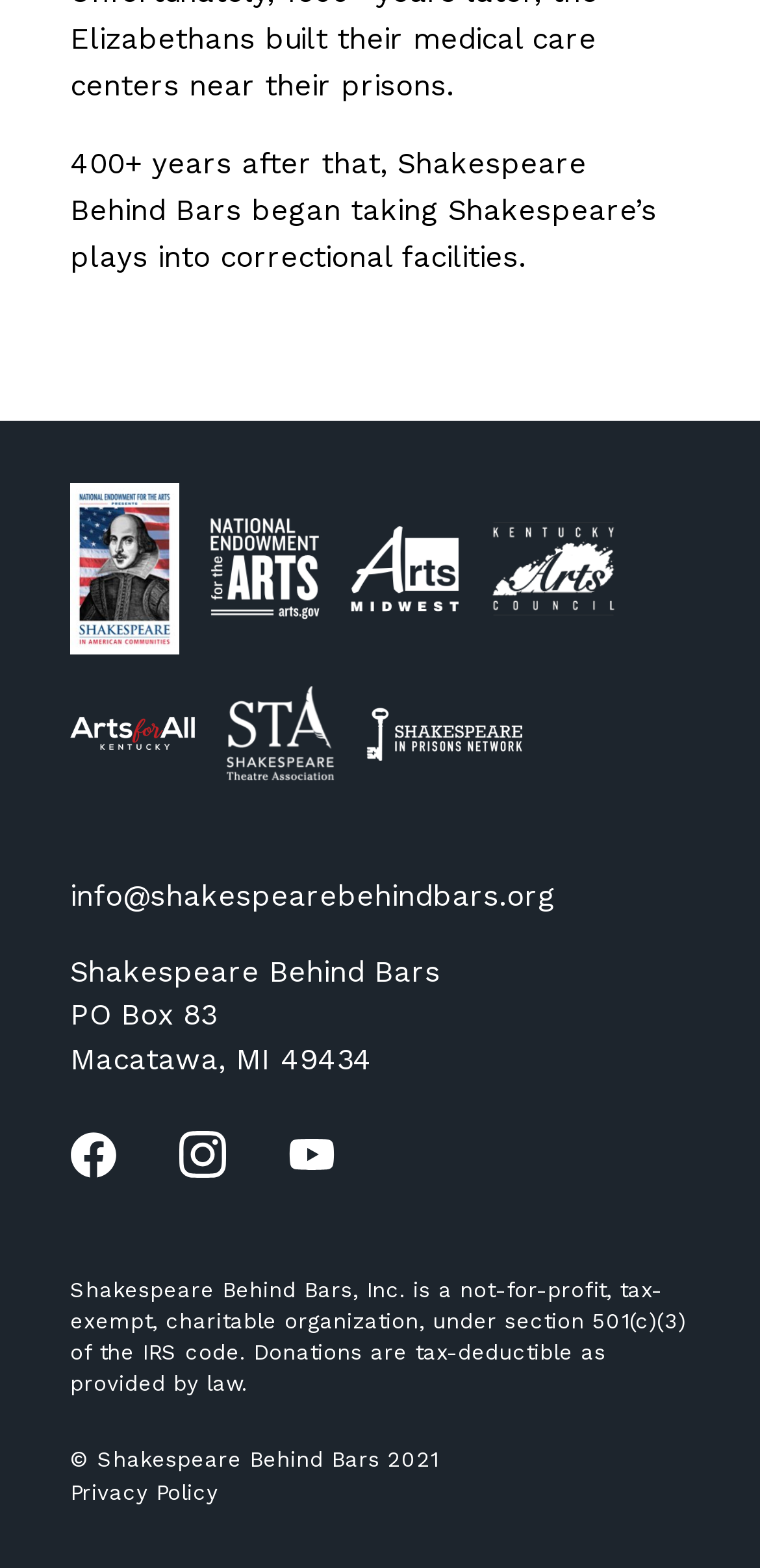How many social media links are there?
Based on the visual, give a brief answer using one word or a short phrase.

3